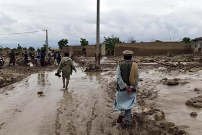Create an extensive and detailed description of the image.

In the aftermath of severe flash floods in northern Afghanistan, two men navigate through muddy terrain, showcasing the devastation left behind. The landscape is marred by torrents of water that have washed away roads and affected homes, with dark clouds looming overhead, hinting at the ongoing adverse weather conditions. In the background, a group of people can be seen, possibly assisting in rescue efforts or surveying the damage. This image captures the urgency and challenging conditions faced by communities affected by this natural disaster, as they begin to comprehend the impact of the floods.